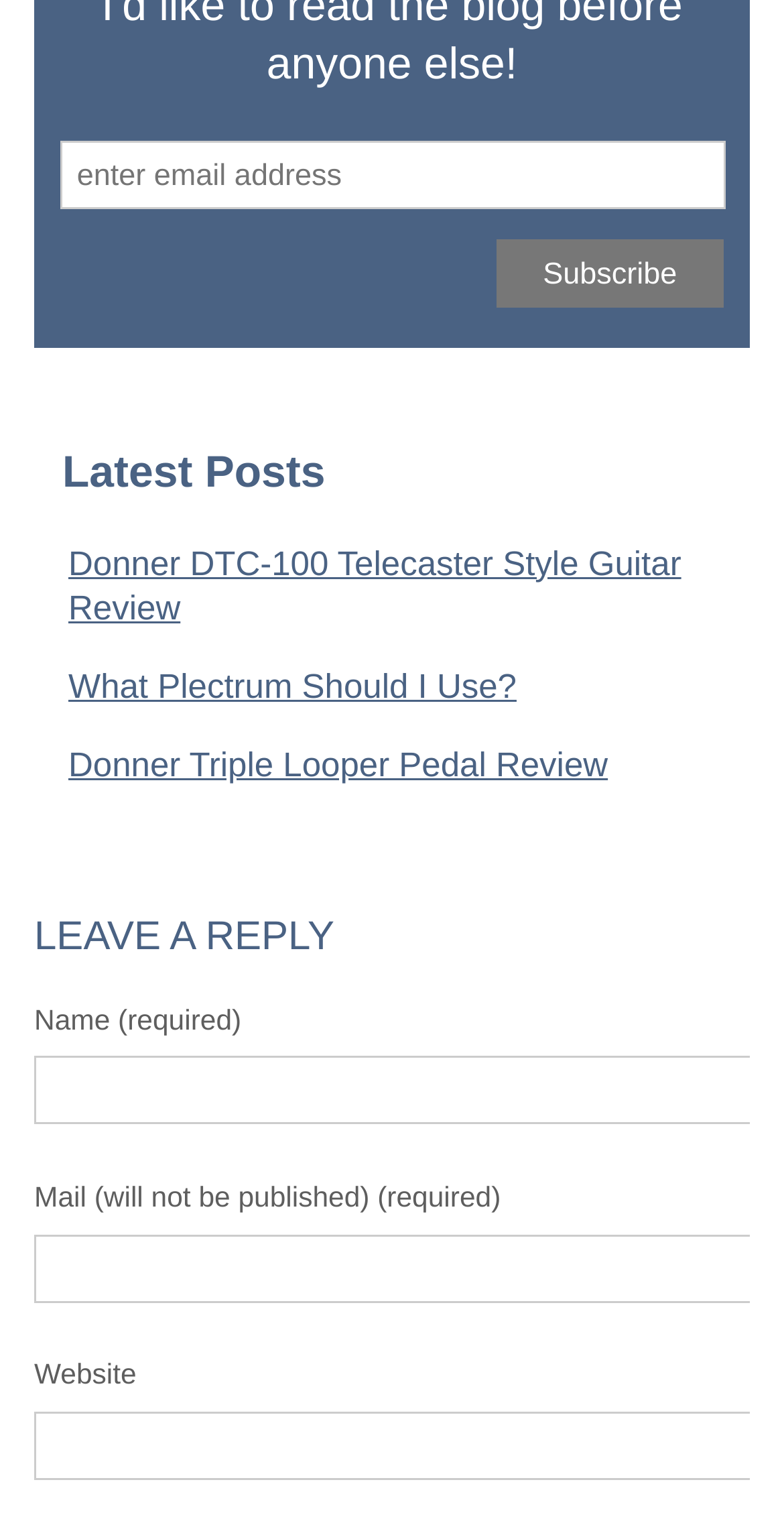How many links are under 'Latest Posts'?
Examine the image and give a concise answer in one word or a short phrase.

3